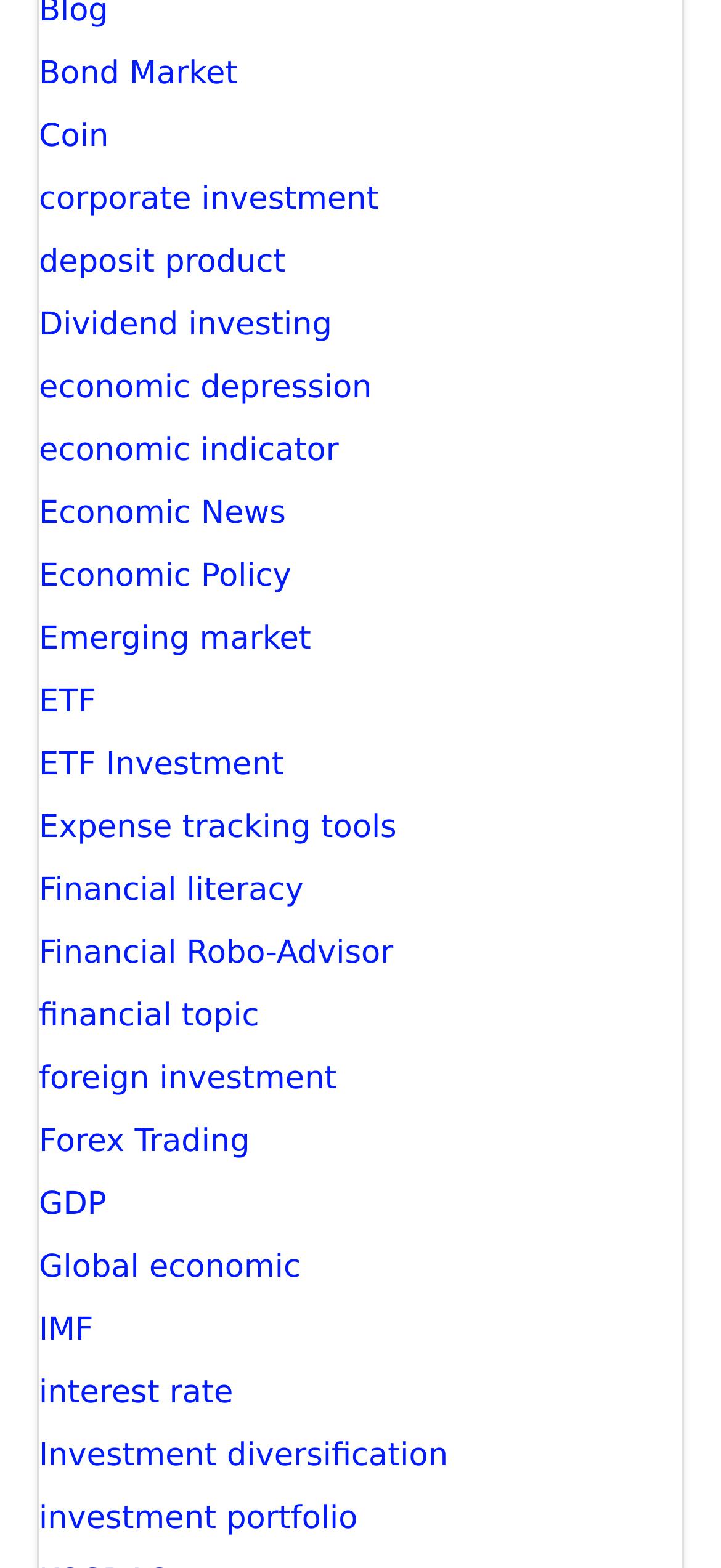Please provide the bounding box coordinates for the element that needs to be clicked to perform the instruction: "Read about Global economic". The coordinates must consist of four float numbers between 0 and 1, formatted as [left, top, right, bottom].

[0.054, 0.797, 0.417, 0.82]